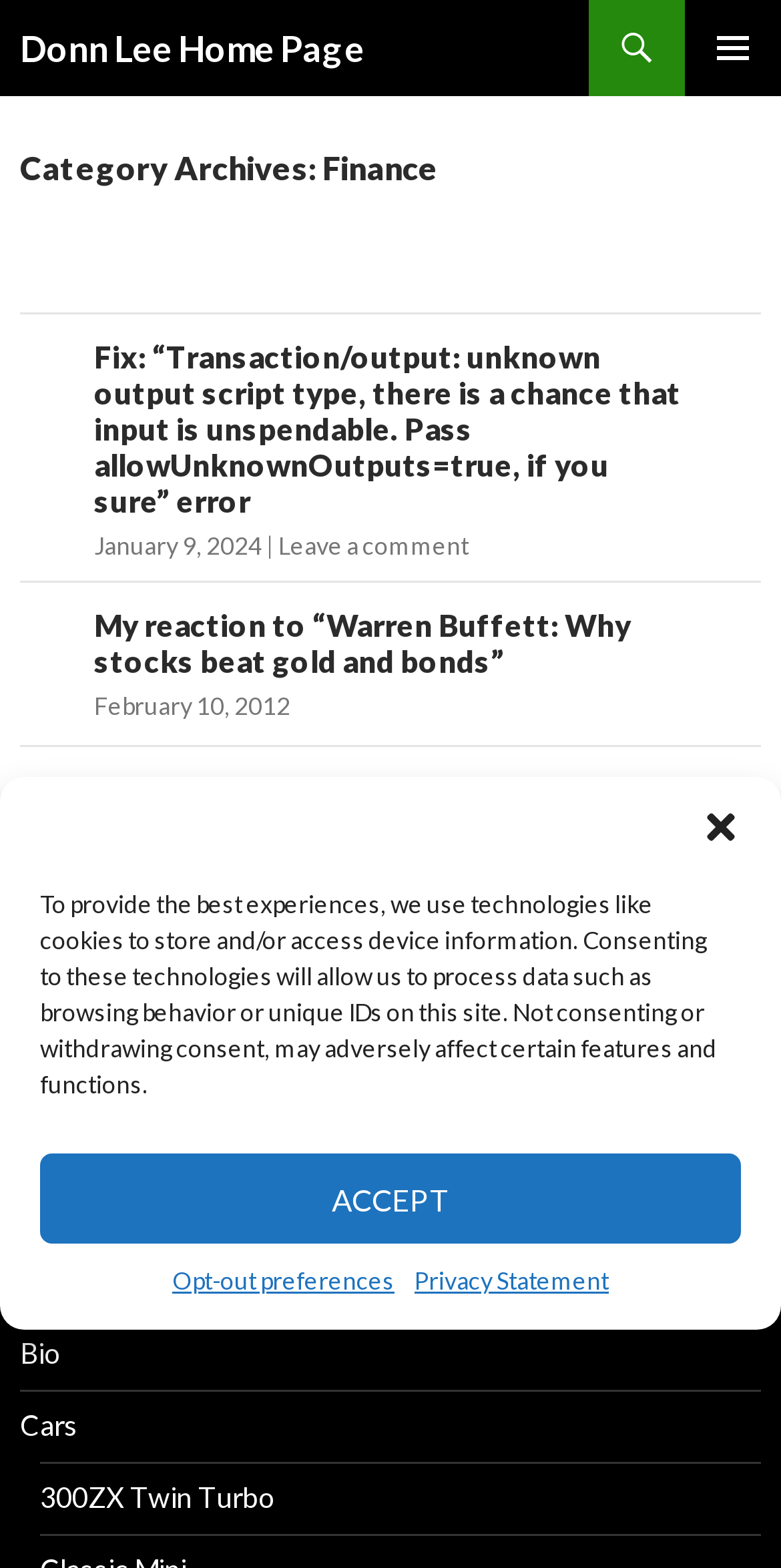Locate the bounding box coordinates of the element I should click to achieve the following instruction: "Read the article about Warren Buffett".

[0.121, 0.387, 0.879, 0.433]